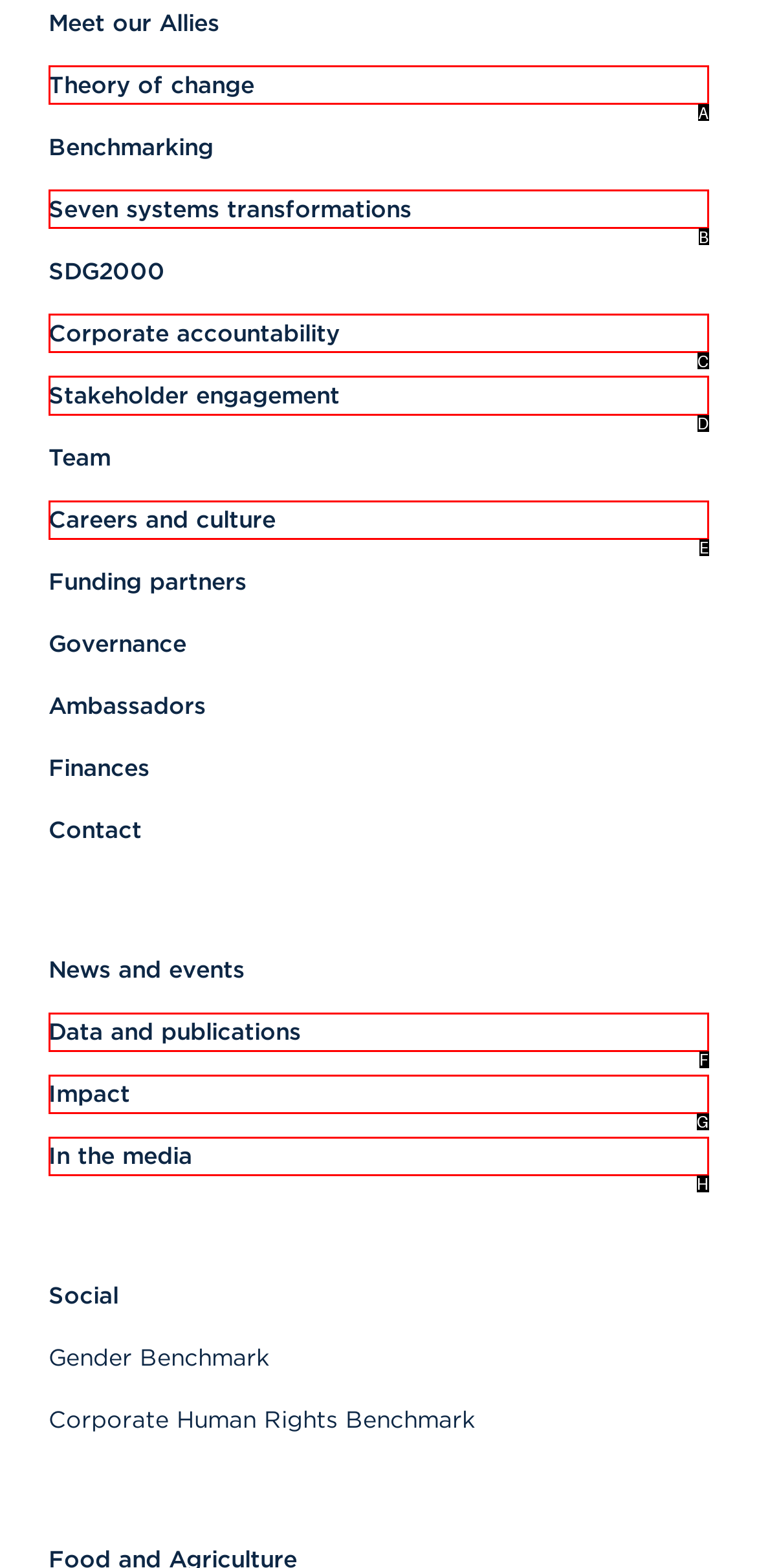Determine the HTML element that best aligns with the description: Stakeholder engagement
Answer with the appropriate letter from the listed options.

D